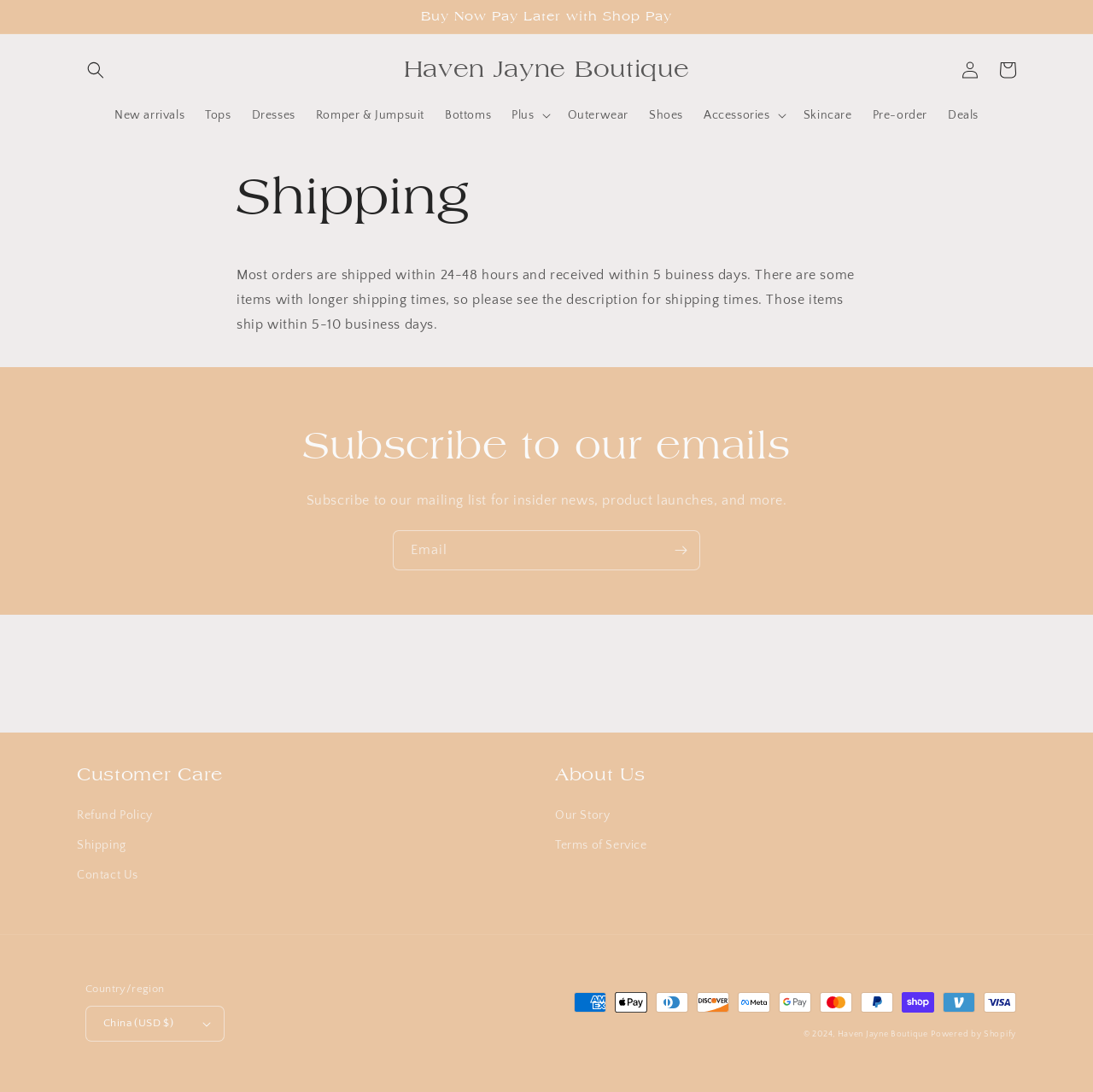Please locate the bounding box coordinates of the element that should be clicked to complete the given instruction: "View Product Testing Data".

None